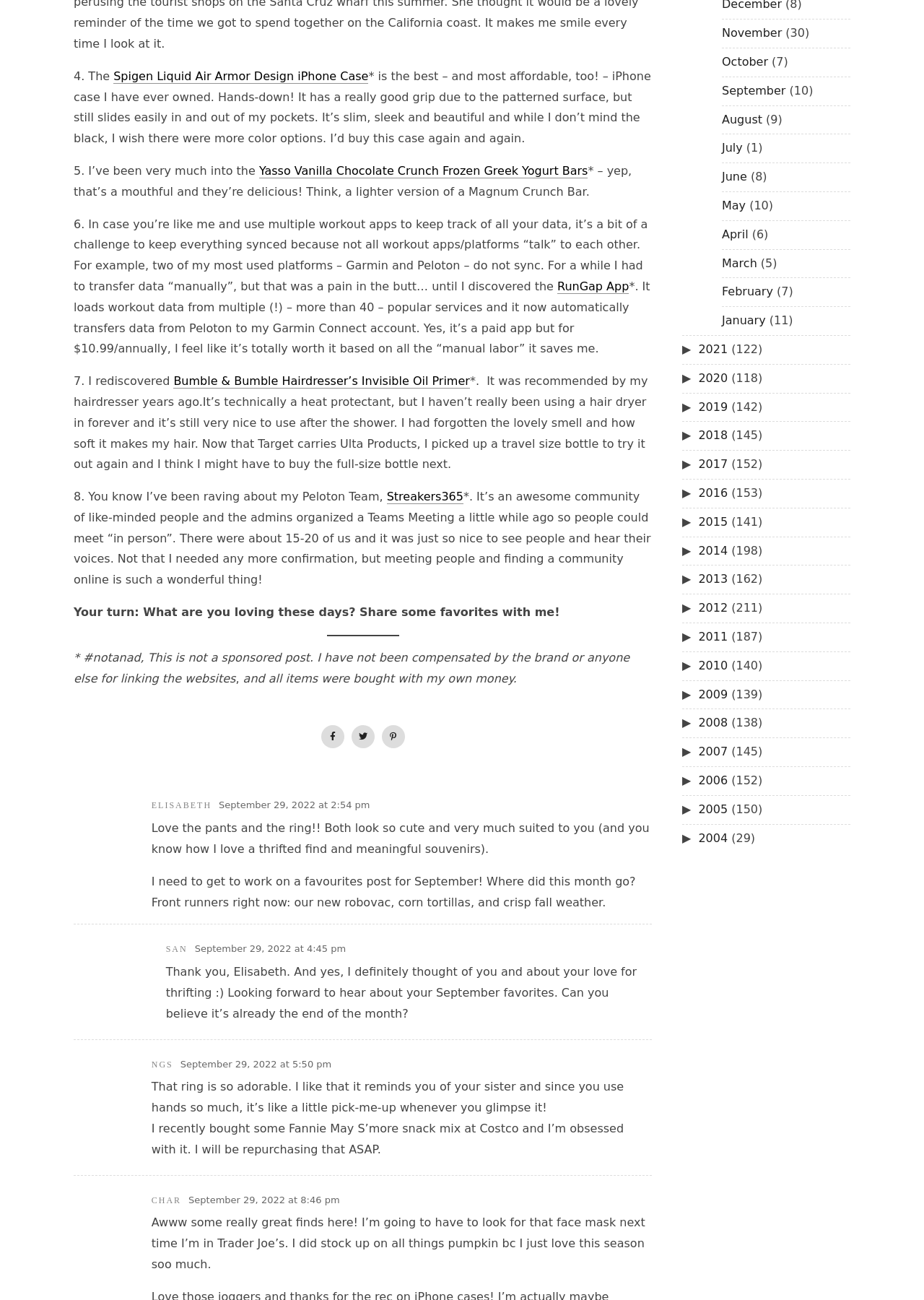Please determine the bounding box coordinates of the element to click in order to execute the following instruction: "Click the link to Bumble & Bumble Hairdresser’s Invisible Oil Primer". The coordinates should be four float numbers between 0 and 1, specified as [left, top, right, bottom].

[0.188, 0.288, 0.508, 0.299]